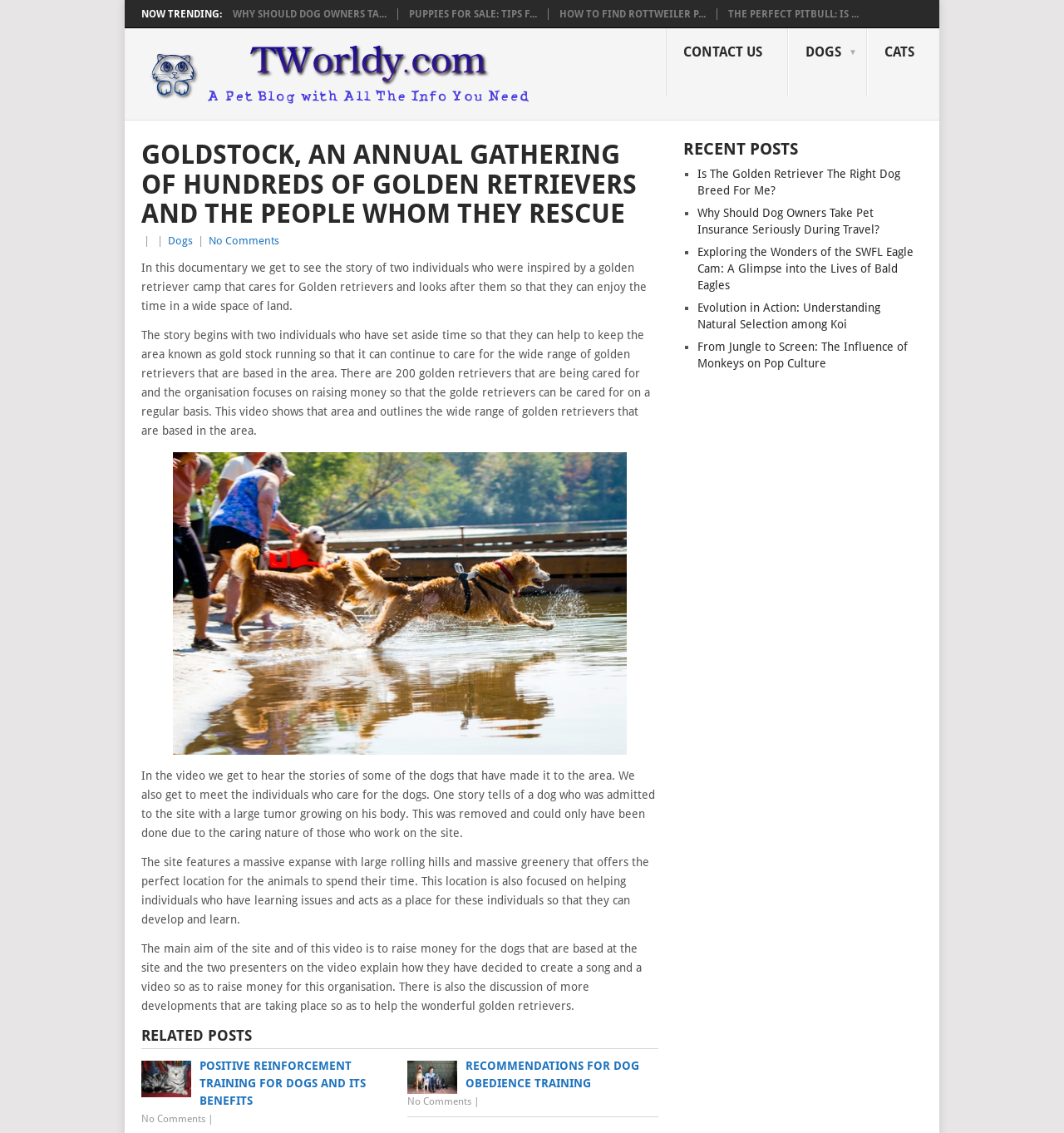Identify the bounding box coordinates of the region that needs to be clicked to carry out this instruction: "Explore 'RELATED POSTS'". Provide these coordinates as four float numbers ranging from 0 to 1, i.e., [left, top, right, bottom].

[0.133, 0.907, 0.619, 0.926]